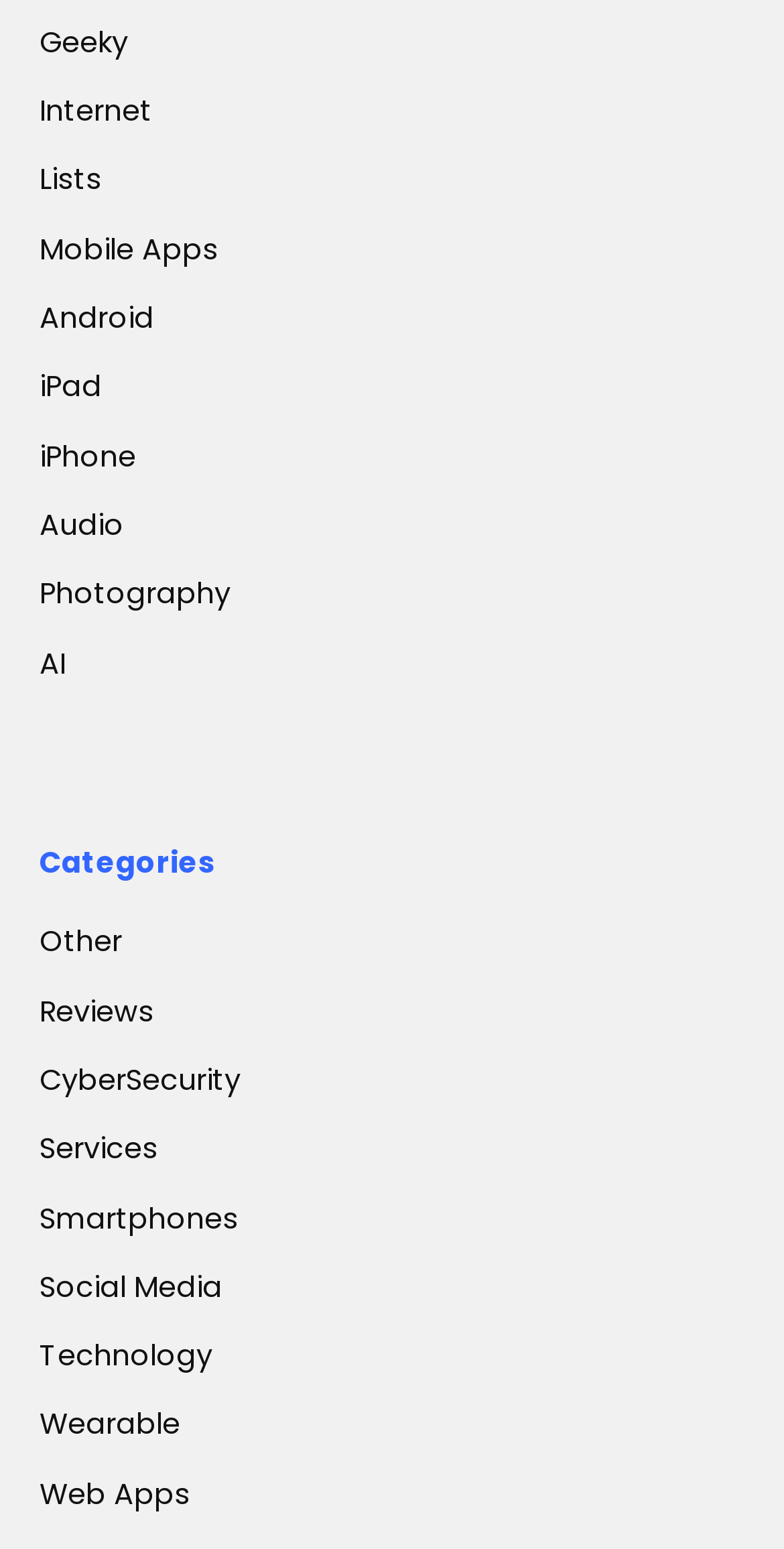Please identify the bounding box coordinates of the region to click in order to complete the task: "click on Geeky". The coordinates must be four float numbers between 0 and 1, specified as [left, top, right, bottom].

[0.05, 0.007, 0.163, 0.049]